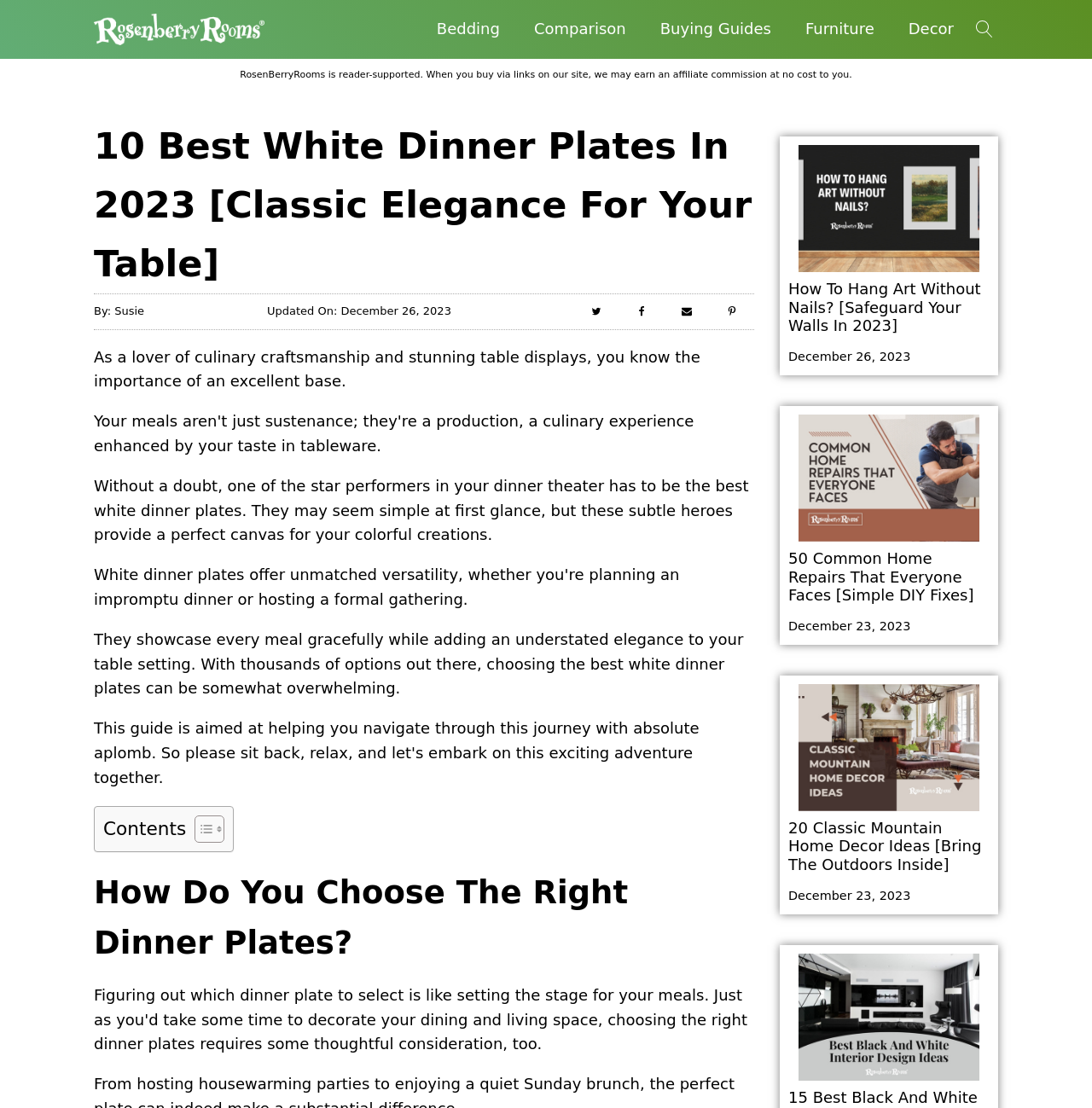Identify the bounding box for the UI element described as: "aria-label="Facebook"". Ensure the coordinates are four float numbers between 0 and 1, formatted as [left, top, right, bottom].

[0.569, 0.267, 0.606, 0.295]